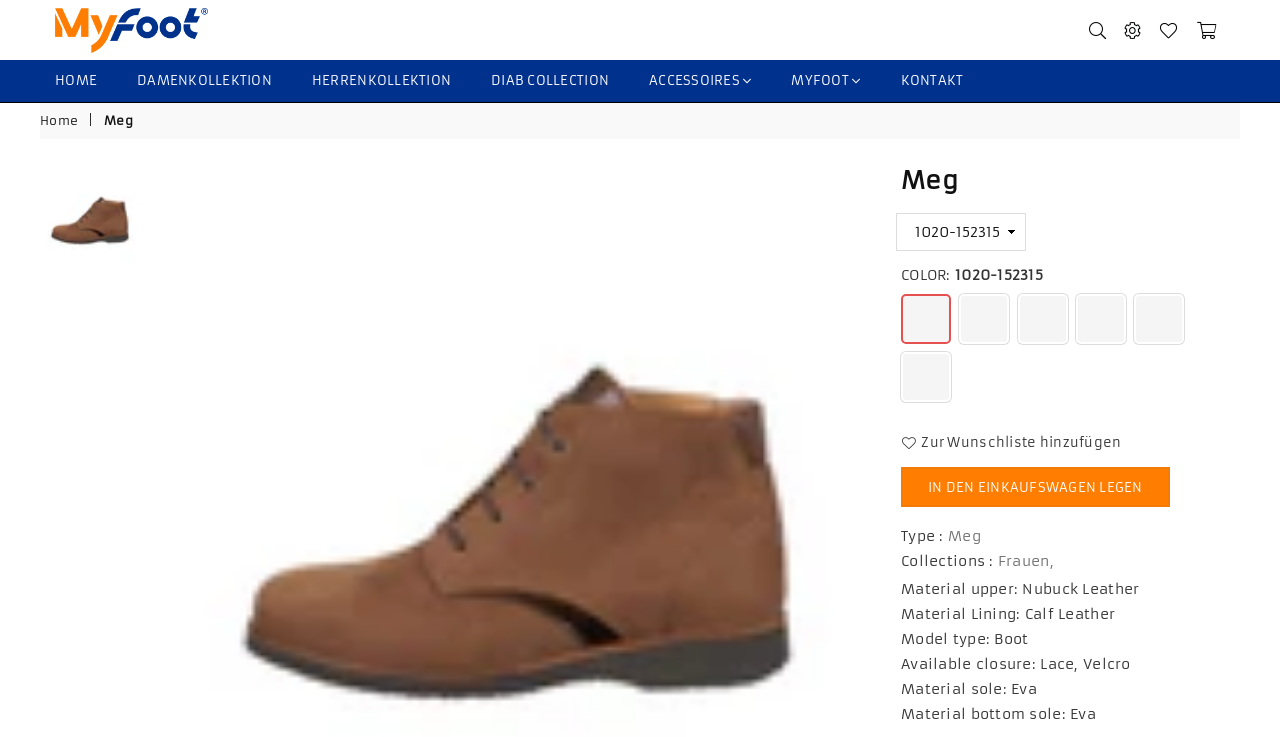Answer this question in one word or a short phrase: What is the material of the shoe's upper part?

Nubuck Leather